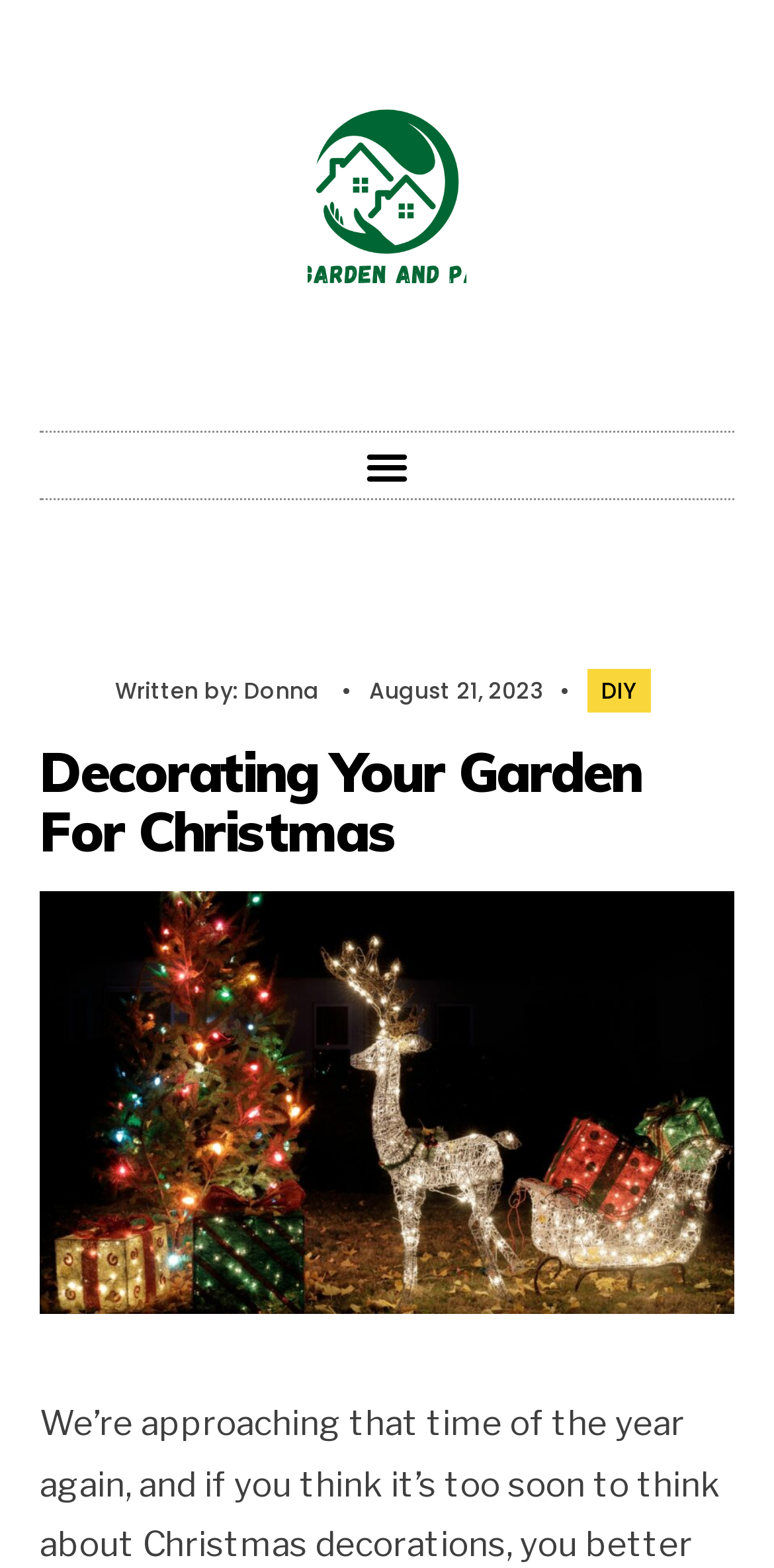Determine the bounding box coordinates for the UI element described. Format the coordinates as (top-left x, top-left y, bottom-right x, bottom-right y) and ensure all values are between 0 and 1. Element description: Menu

[0.458, 0.276, 0.542, 0.318]